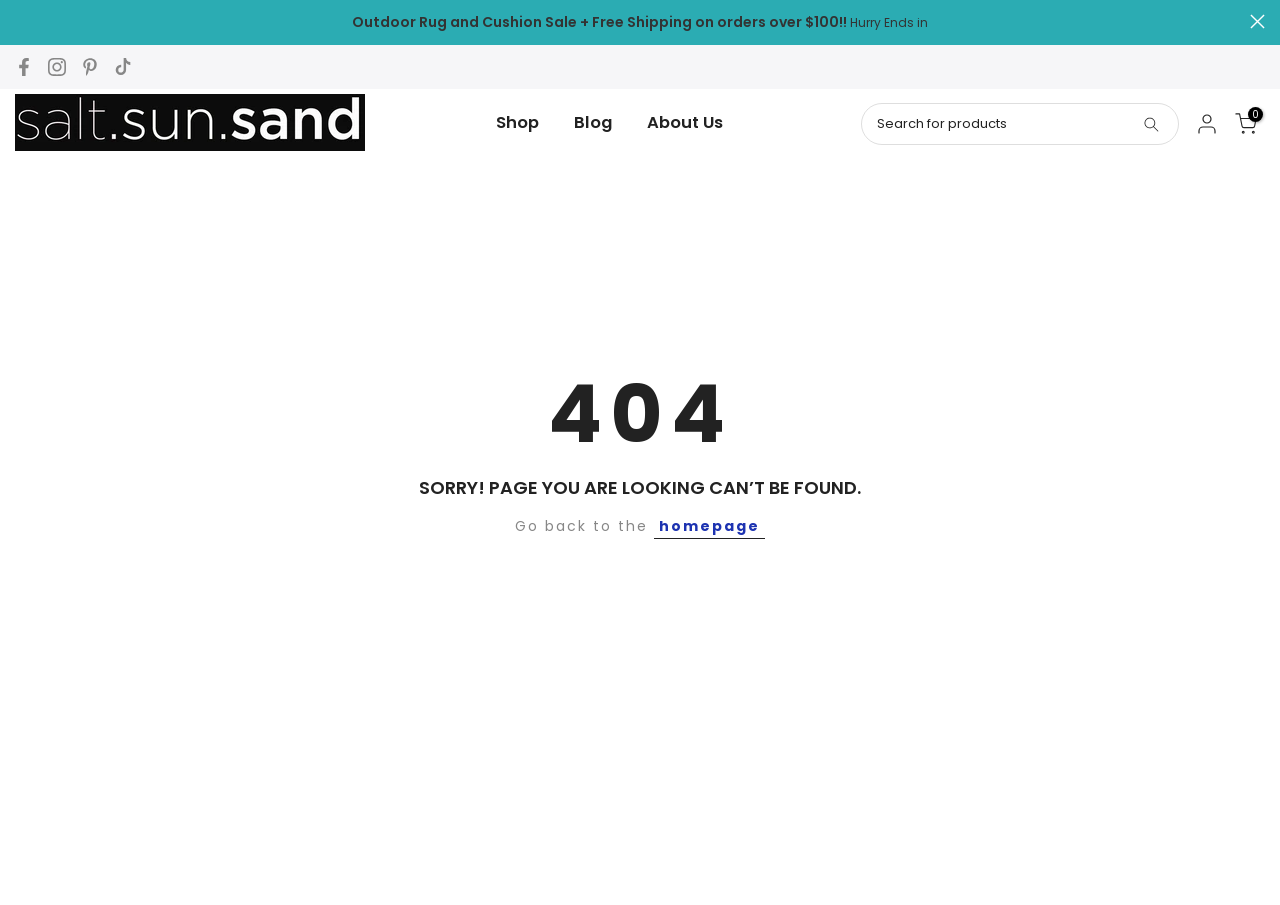Could you determine the bounding box coordinates of the clickable element to complete the instruction: "Search for products"? Provide the coordinates as four float numbers between 0 and 1, i.e., [left, top, right, bottom].

[0.673, 0.113, 0.921, 0.16]